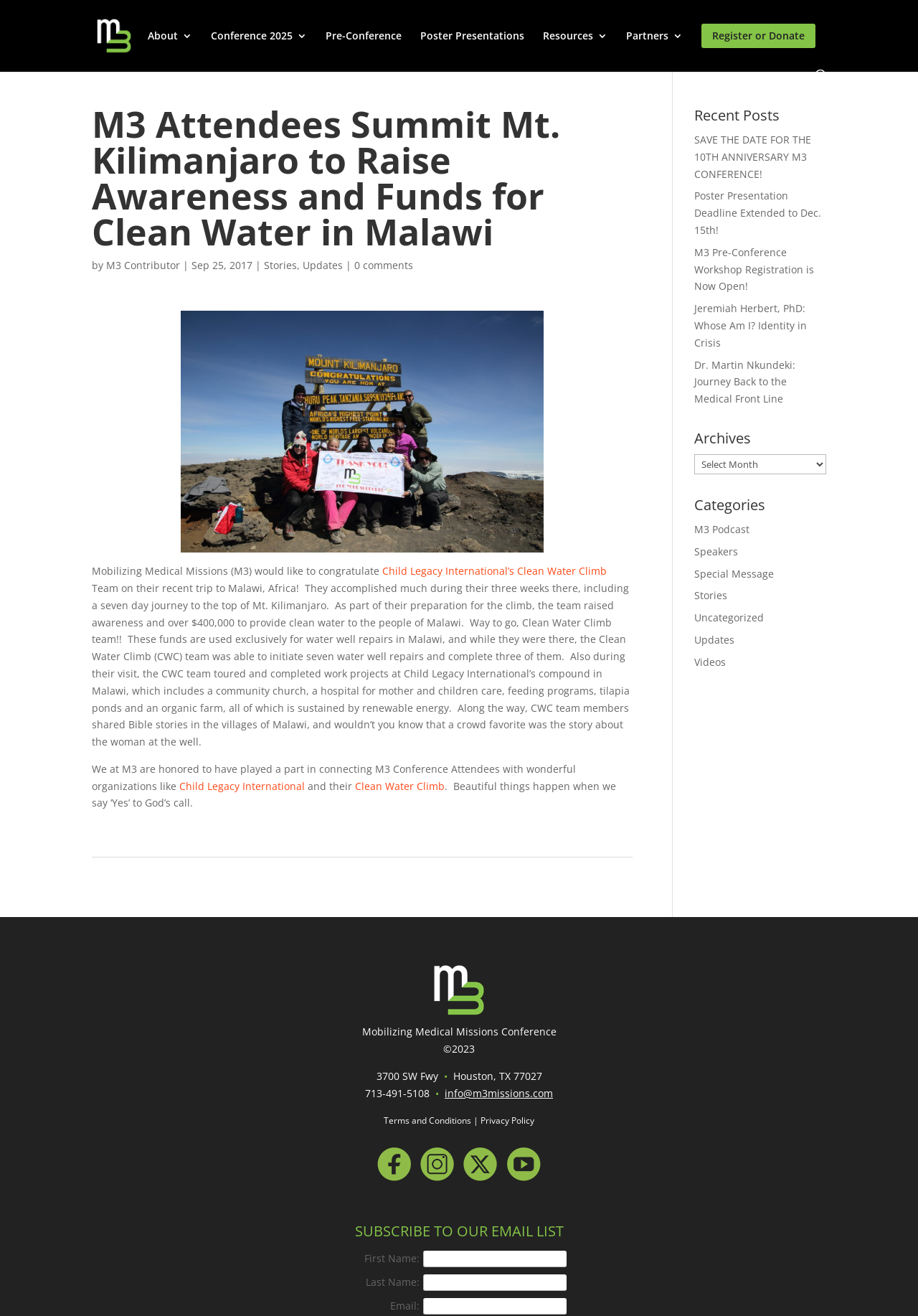Provide the text content of the webpage's main heading.

M3 Attendees Summit Mt. Kilimanjaro to Raise Awareness and Funds for Clean Water in Malawi